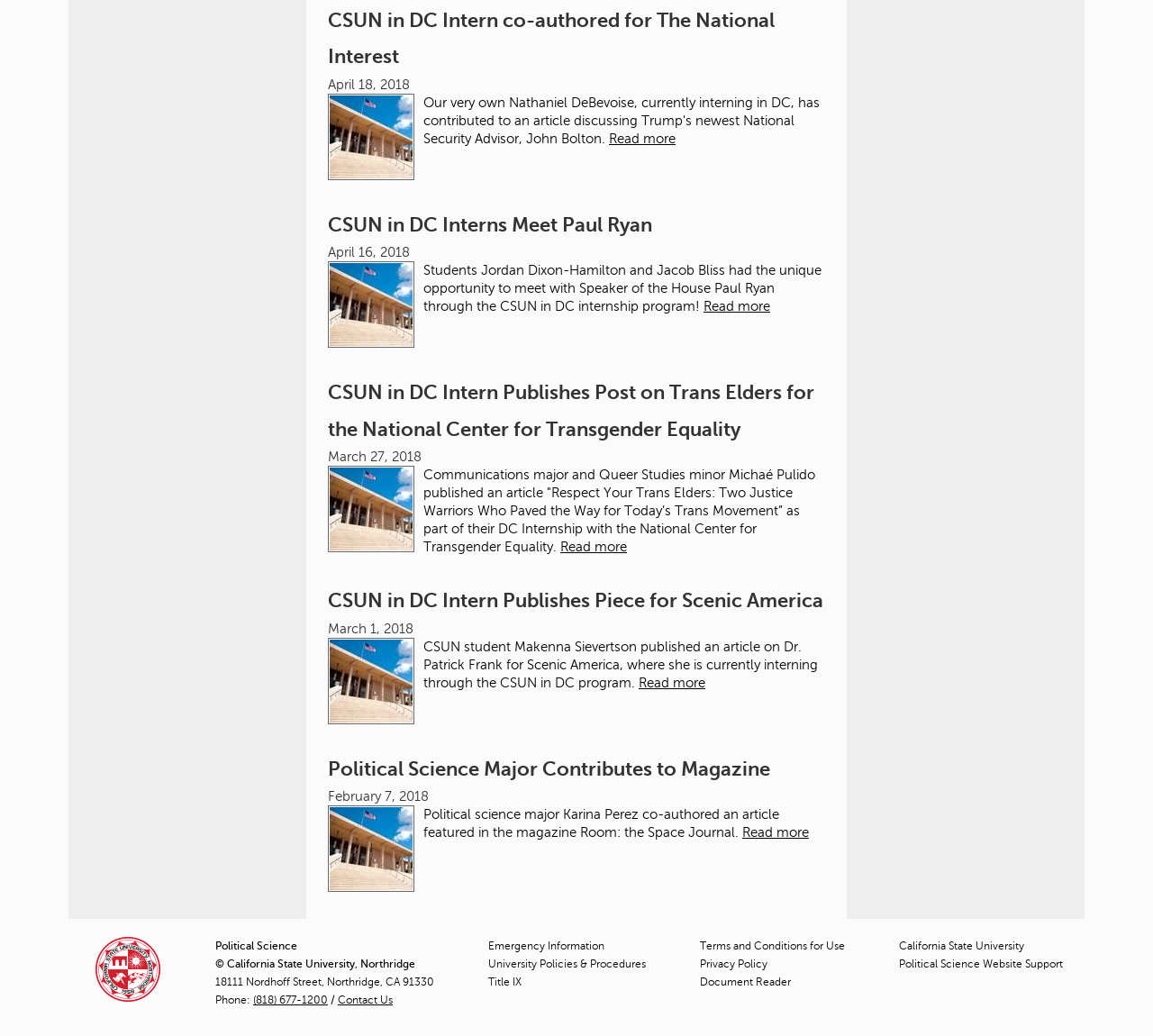What is the address of the university? Refer to the image and provide a one-word or short phrase answer.

18111 Nordhoff Street, Northridge, CA 91330